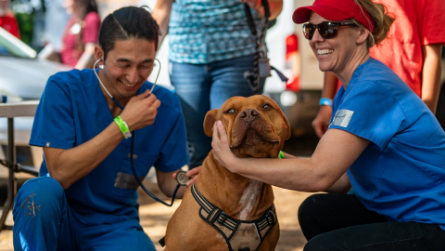Offer an in-depth caption for the image presented.

This heartwarming image showcases a joyful interaction between two staff members in blue scrubs and a friendly Pitbull. One staff member, a man, is listening to the dog's heartbeat with a stethoscope, while the other, a woman wearing a red cap and sunglasses, gently pets the dog, clearly enjoying the moment. The setting appears to be a community event, where pet owners can access veterinary care and assistance, reflecting the supportive mission of the HOPE Funds program. This program aims to provide financial help to income-qualified pet owners facing life-threatening conditions for their pets, underscoring the importance of compassionate care for animals in need.